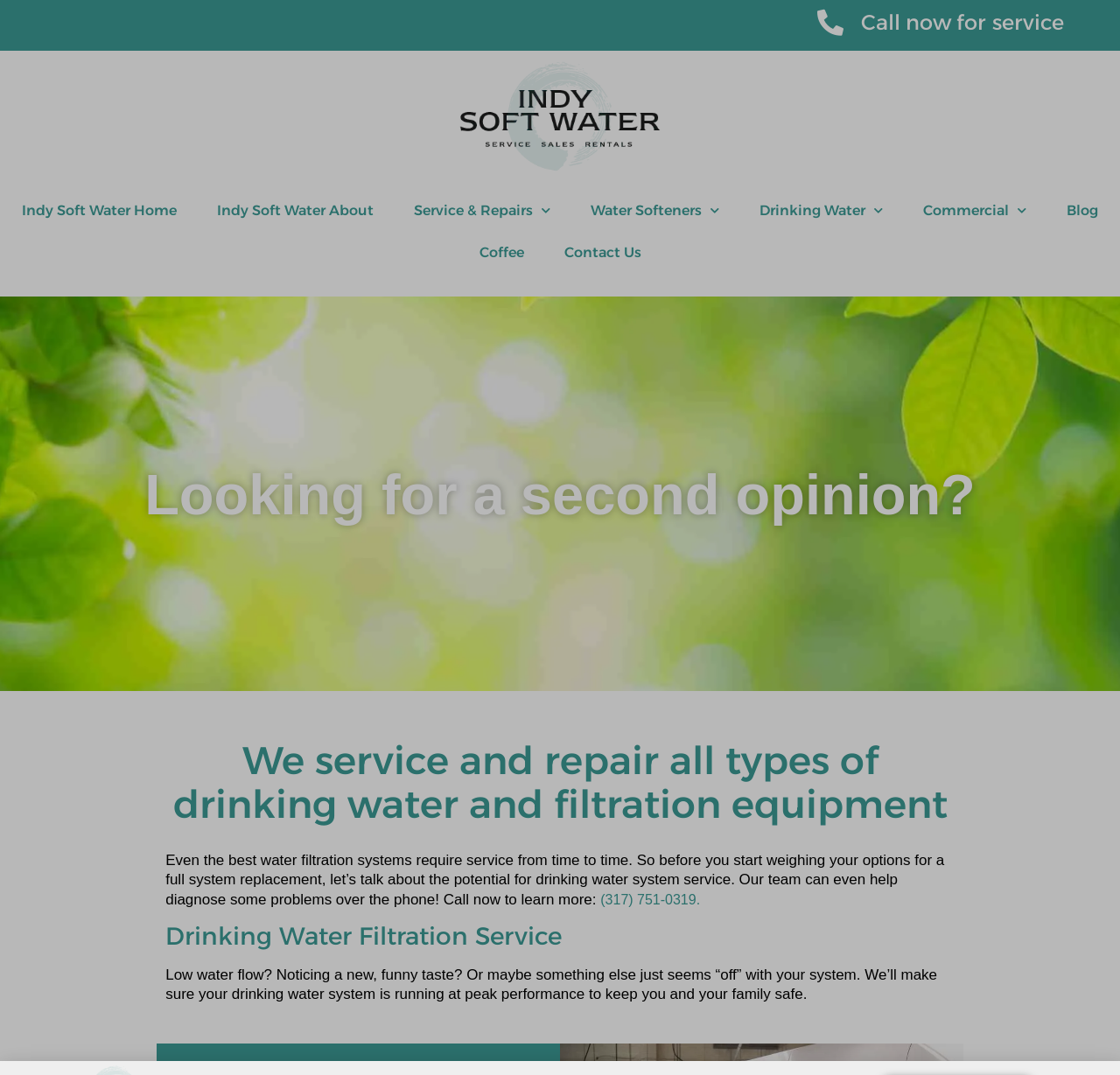Bounding box coordinates should be in the format (top-left x, top-left y, bottom-right x, bottom-right y) and all values should be floating point numbers between 0 and 1. Determine the bounding box coordinate for the UI element described as: Indy Soft Water About

[0.176, 0.176, 0.352, 0.216]